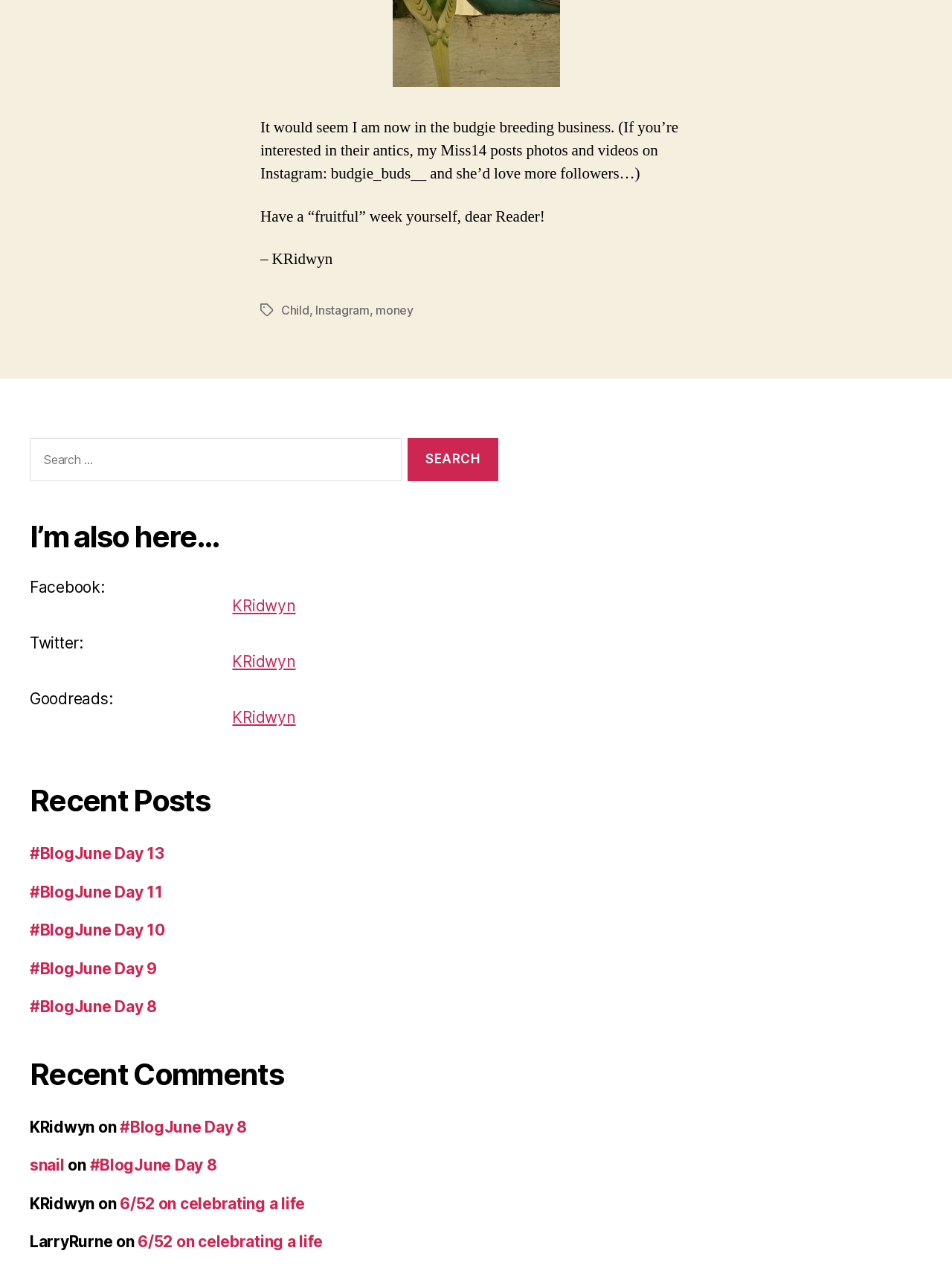What is the author's daughter's activity on Instagram?
Answer the question with a detailed explanation, including all necessary information.

The author mentions that their daughter posts photos and videos of their budgies on her Instagram account, budgie_buds__.